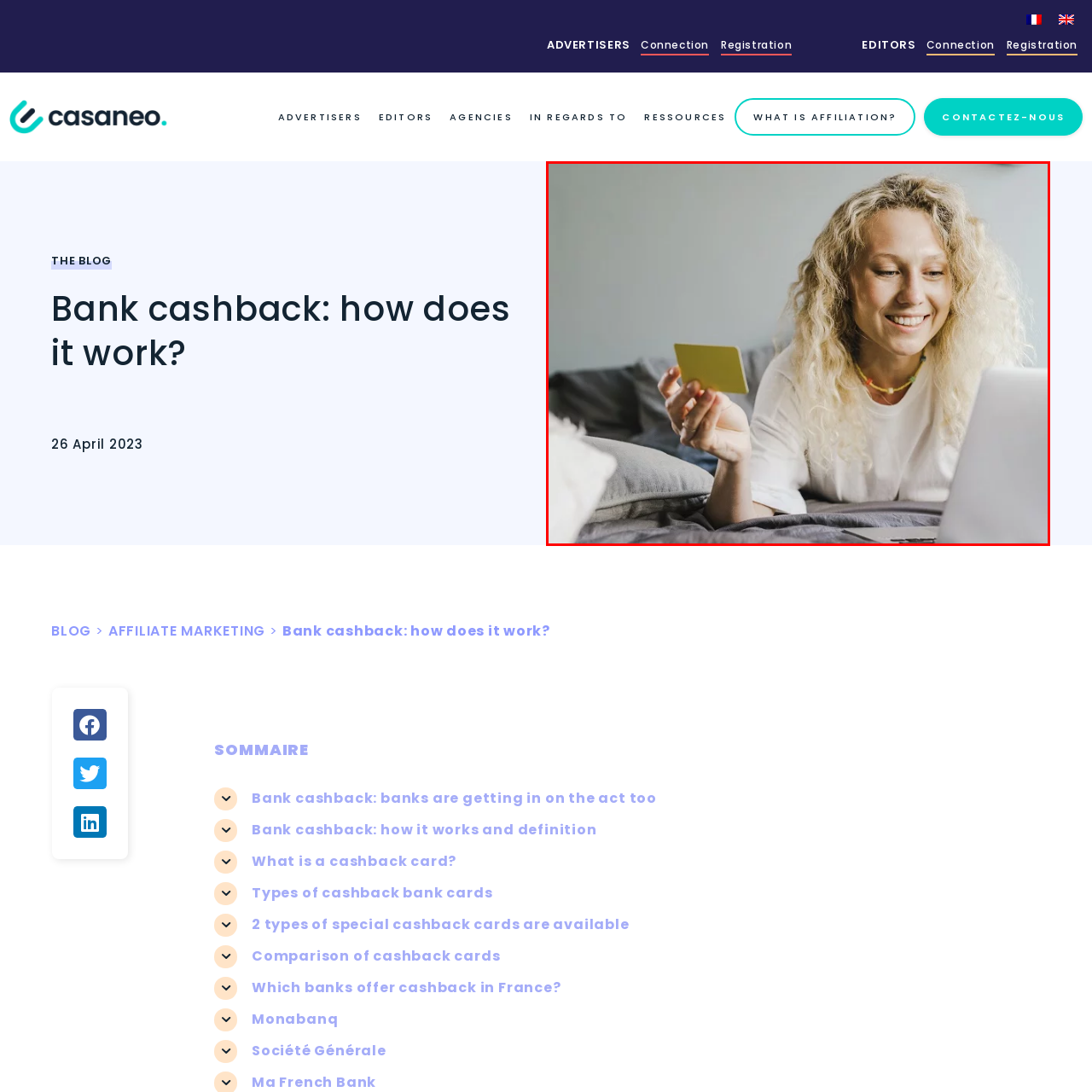What is the woman holding in one hand? Please look at the image within the red bounding box and provide a one-word or short-phrase answer based on what you see.

A yellow card